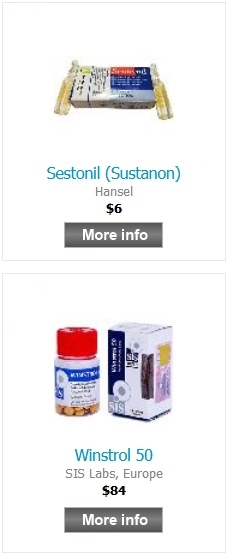Give a detailed account of the elements present in the image.

The image showcases two popular steroid products available for purchase. At the top is **Sestonil (Sustanon)** manufactured by Hansel, offered at the price of **$6**. Below it lies **Winstrol 50**, produced by SIS Labs in Europe, priced at **$84**. Each product is accompanied by a picture and a link for users to find more information, enhancing accessibility for potential buyers. This presentation highlights options for individuals interested in performance-enhancing substances, featuring both affordable and premium products in the market.